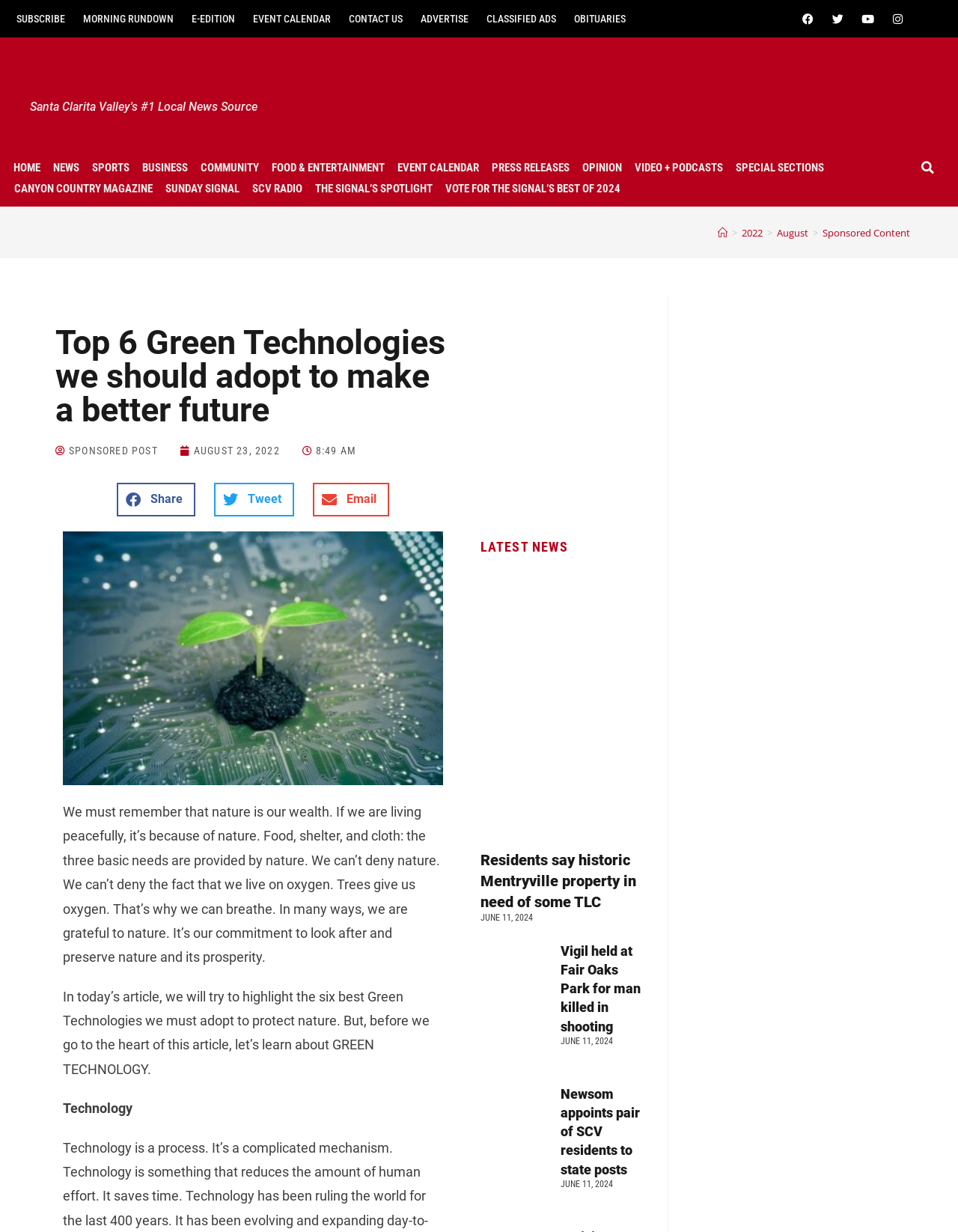Bounding box coordinates are specified in the format (top-left x, top-left y, bottom-right x, bottom-right y). All values are floating point numbers bounded between 0 and 1. Please provide the bounding box coordinate of the region this sentence describes: Video + Podcasts

[0.656, 0.128, 0.761, 0.145]